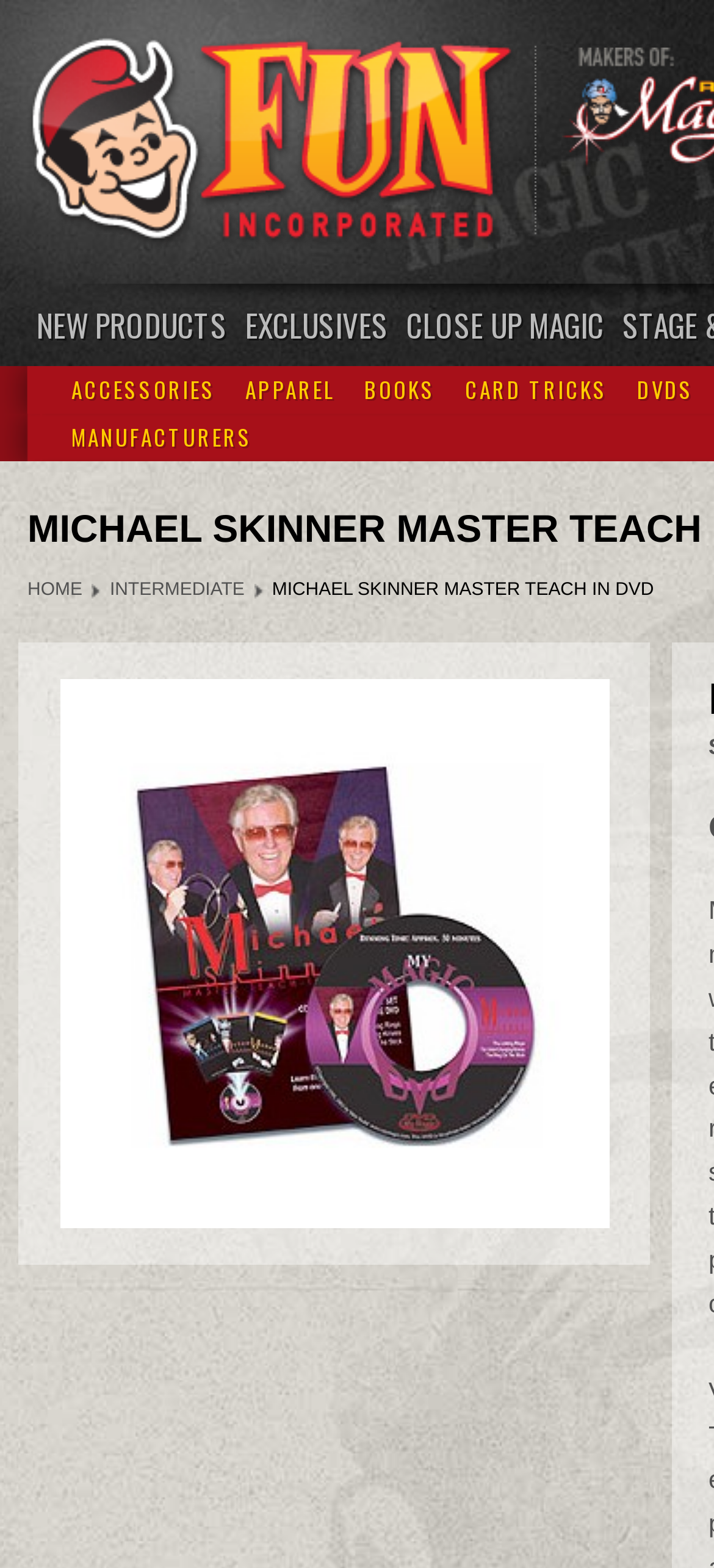Explain the webpage's design and content in an elaborate manner.

The webpage is about Michael Skinner's Master Teach In DVD, which is a product offered by FUN Incorporated. At the top left corner, there is a link to FUN Incorporated, accompanied by an image with the same name. Below this, there are several links to different categories, including NEW PRODUCTS, EXCLUSIVES, CLOSE UP MAGIC, ACCESSORIES, APPAREL, BOOKS, CARD TRICKS, DVDS, and MANUFACTURERS. These links are arranged horizontally, with NEW PRODUCTS on the left and DVDS on the right.

Further down, there are two more links, HOME and INTERMEDIATE, positioned side by side. Below these links, the title "MICHAEL SKINNER MASTER TEACH IN DVD" is prominently displayed. Underneath the title, there is a large image of the DVD, taking up most of the width of the page.